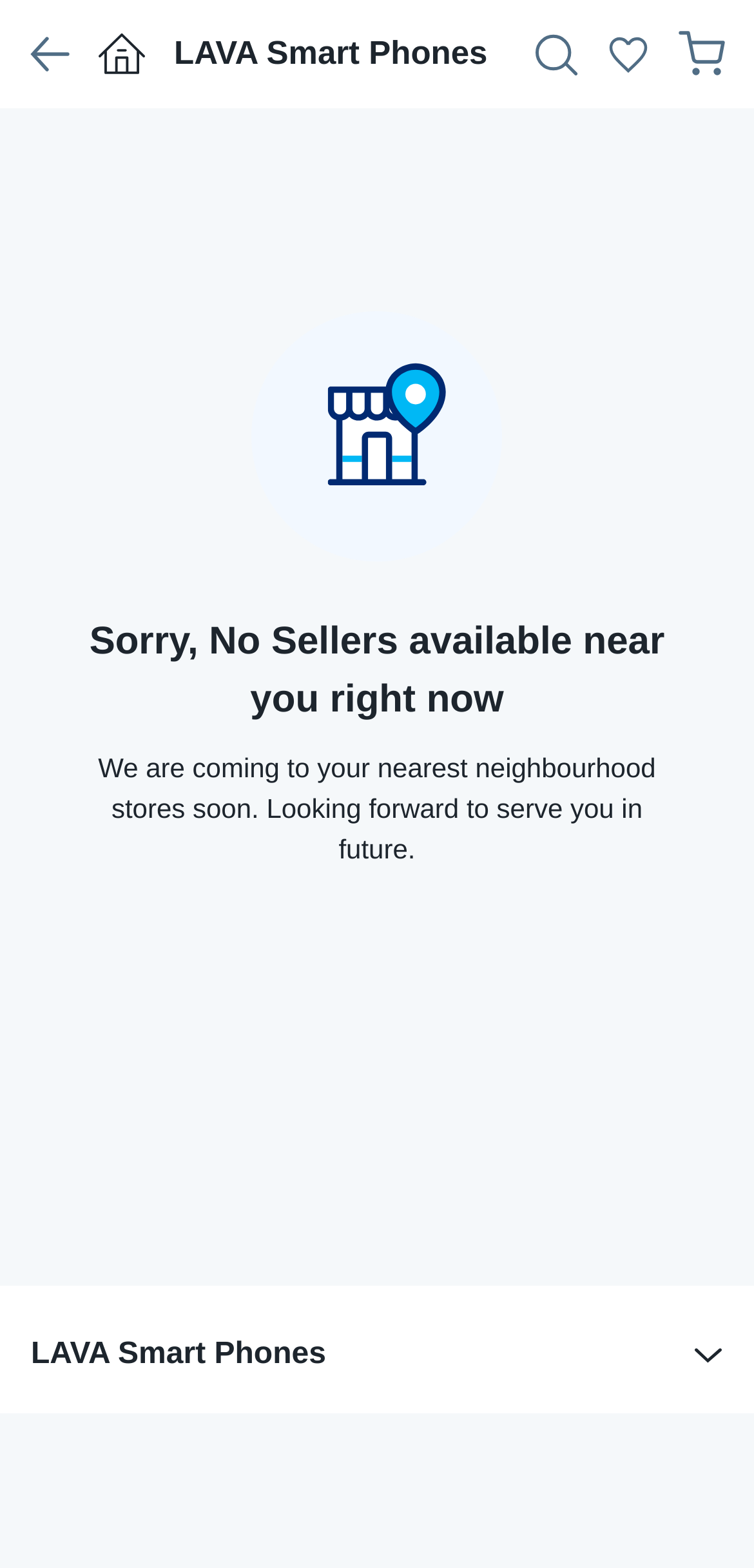Answer the question using only a single word or phrase: 
What is the purpose of the back button?

To go back